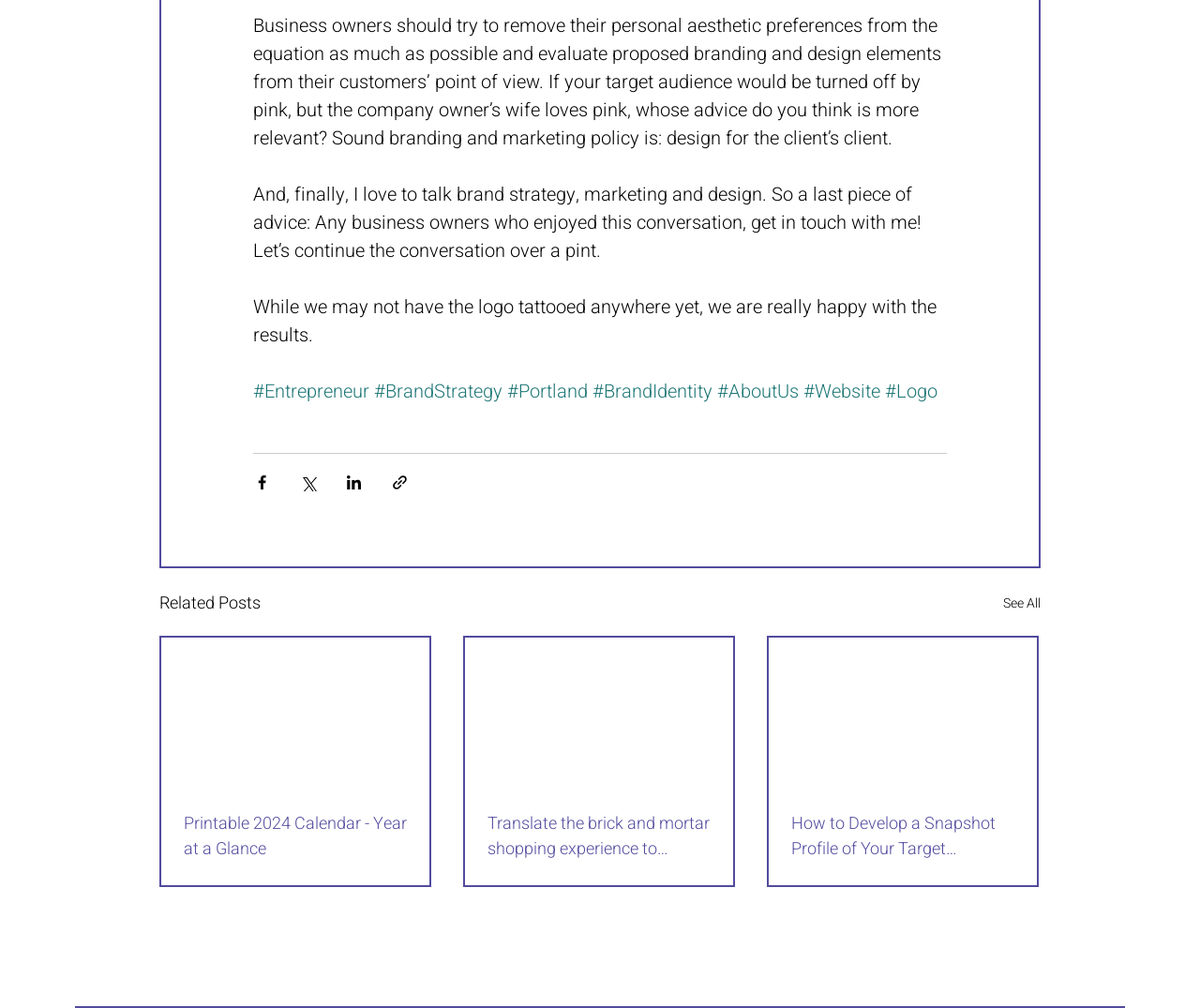Identify the bounding box coordinates of the clickable region to carry out the given instruction: "Click the 'See All' link".

[0.836, 0.585, 0.867, 0.612]